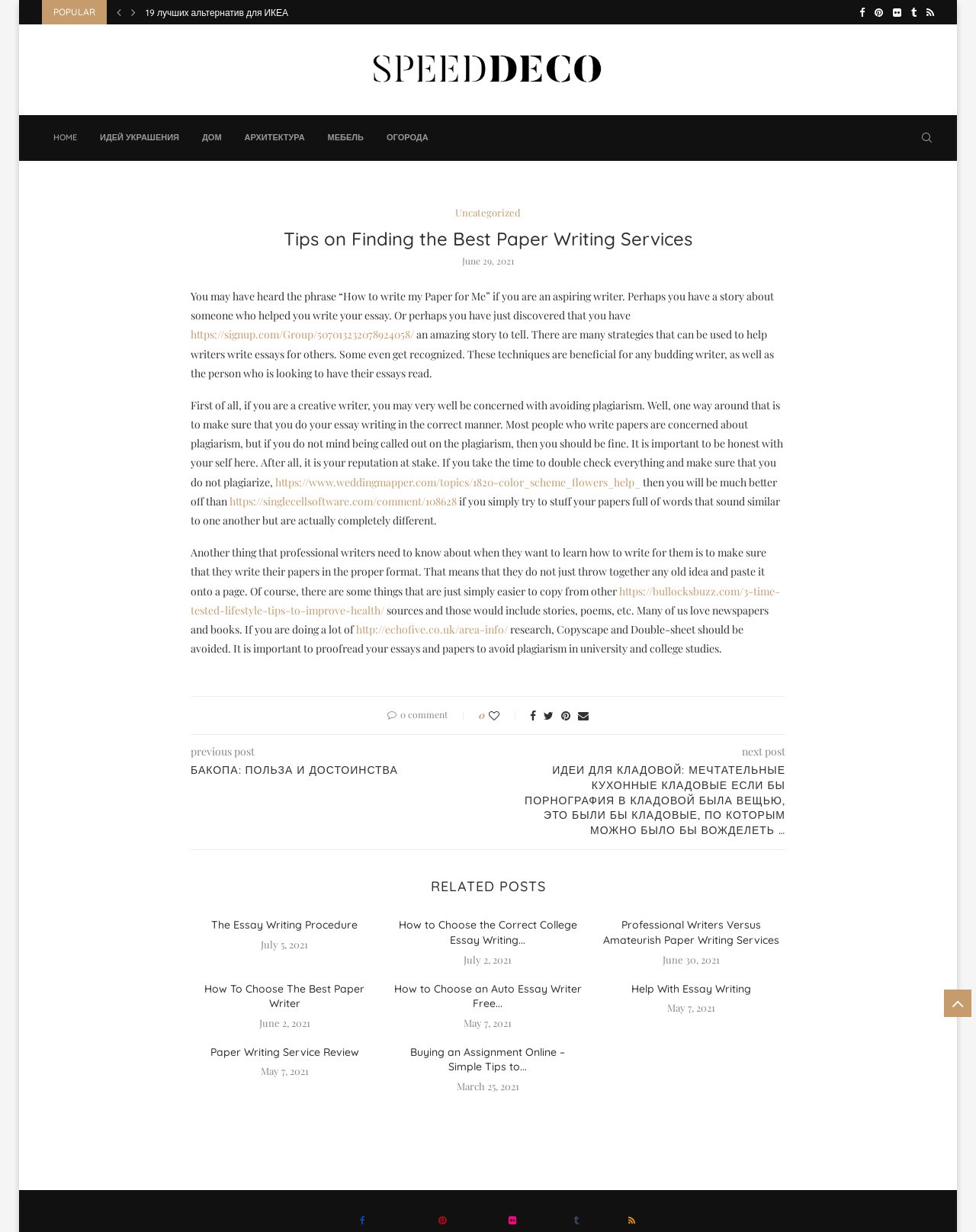How many social media links are there in the footer?
Please give a detailed and elaborate explanation in response to the question.

I looked at the bottom of the webpage and found a section with social media links. I counted the links and found 7 links: Facebook, Pinterest, Flickr, Tumblr, Rss, Share on Facebook, and Share on Twitter.